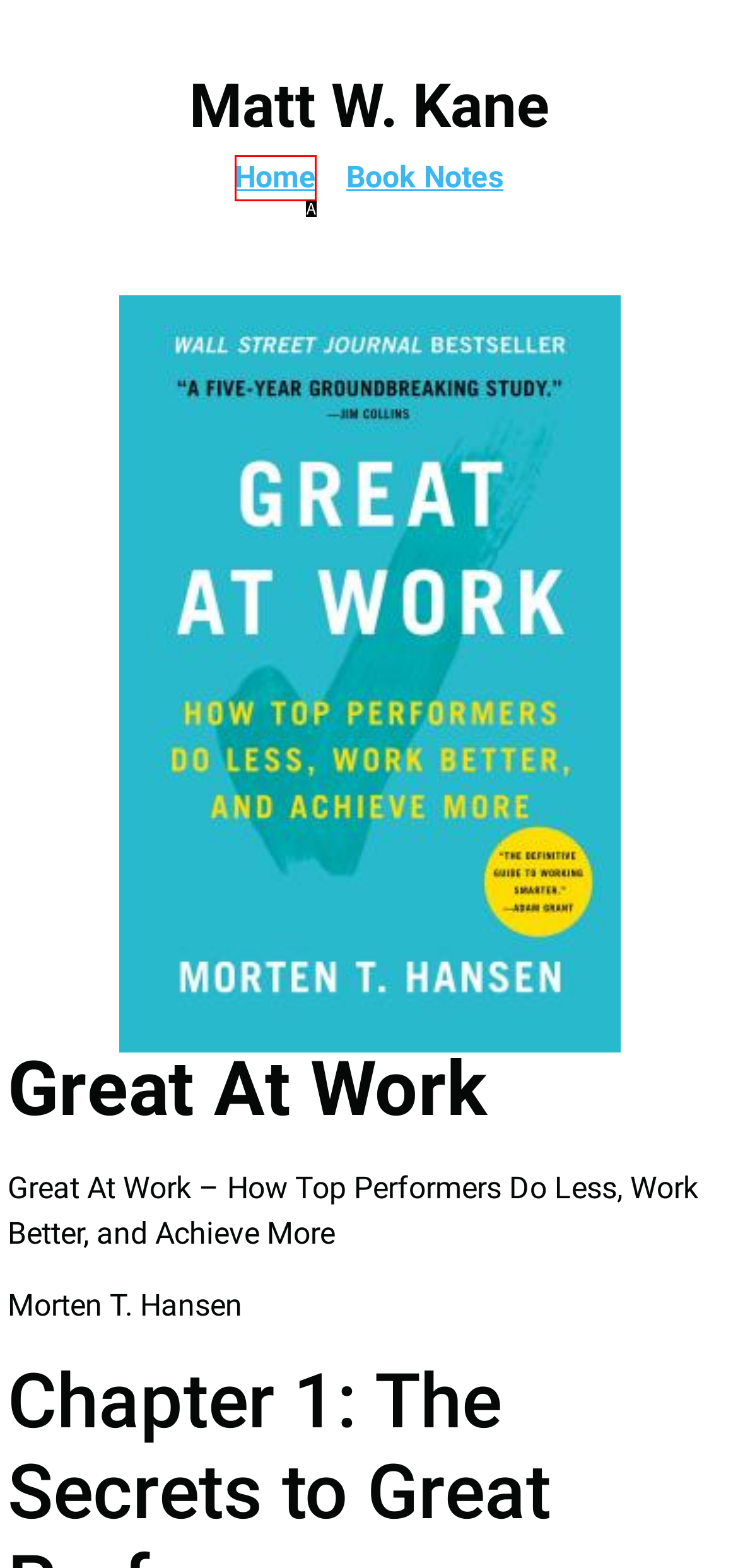Select the letter that aligns with the description: Home. Answer with the letter of the selected option directly.

A